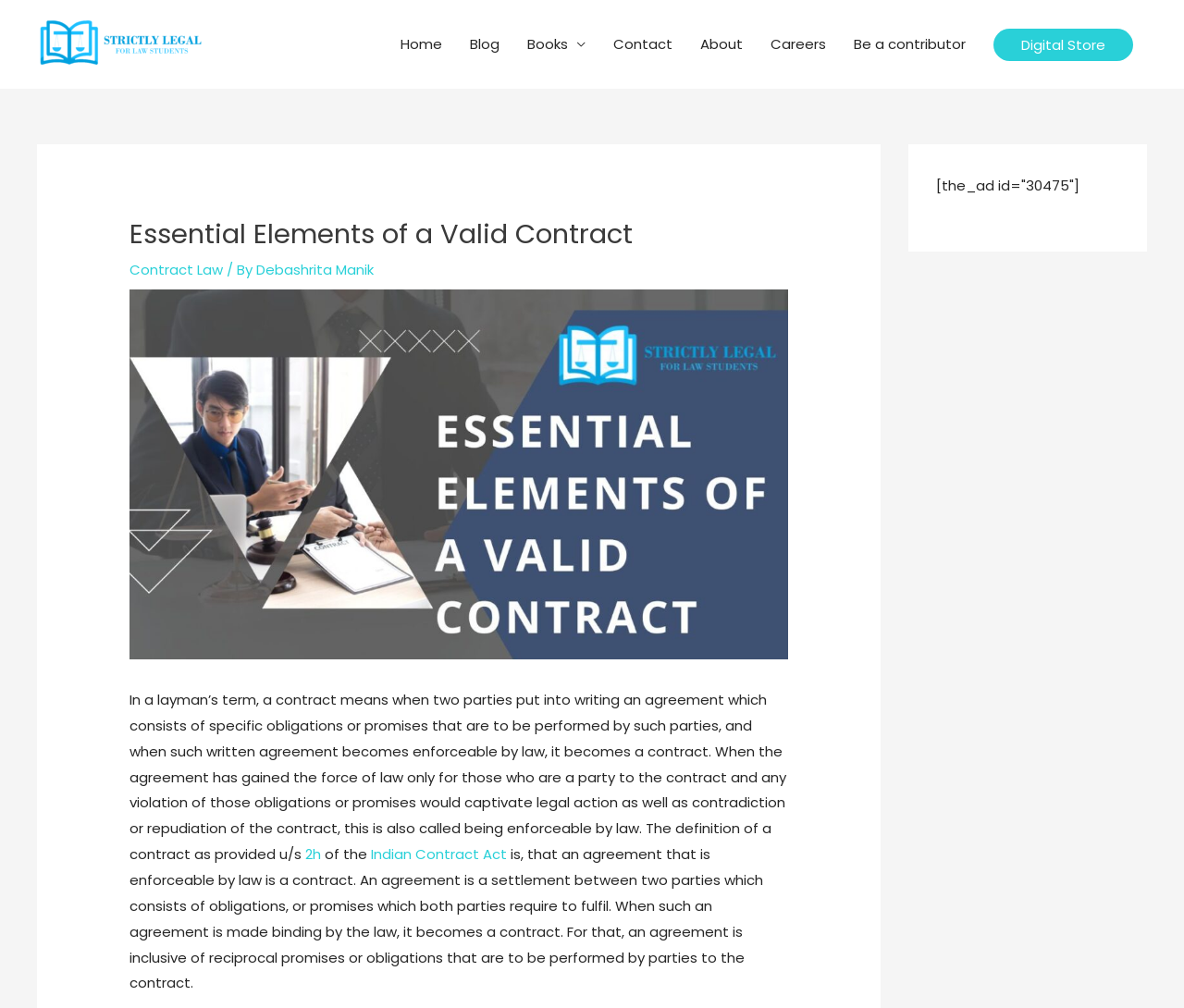Locate the UI element described by Indian Contract Act in the provided webpage screenshot. Return the bounding box coordinates in the format (top-left x, top-left y, bottom-right x, bottom-right y), ensuring all values are between 0 and 1.

[0.313, 0.838, 0.428, 0.857]